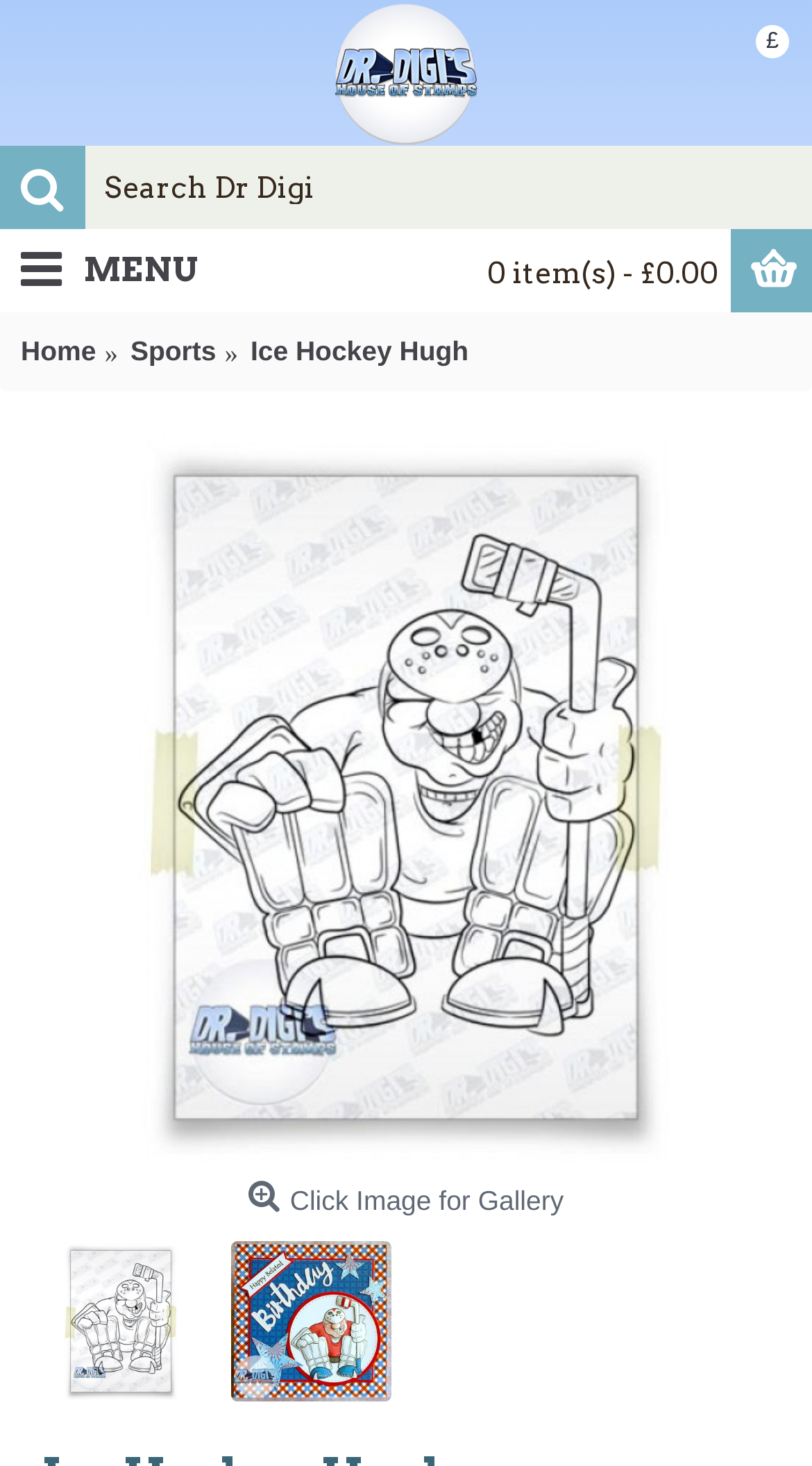Pinpoint the bounding box coordinates of the element you need to click to execute the following instruction: "click Doctor Digi link". The bounding box should be represented by four float numbers between 0 and 1, in the format [left, top, right, bottom].

[0.0, 0.0, 1.0, 0.099]